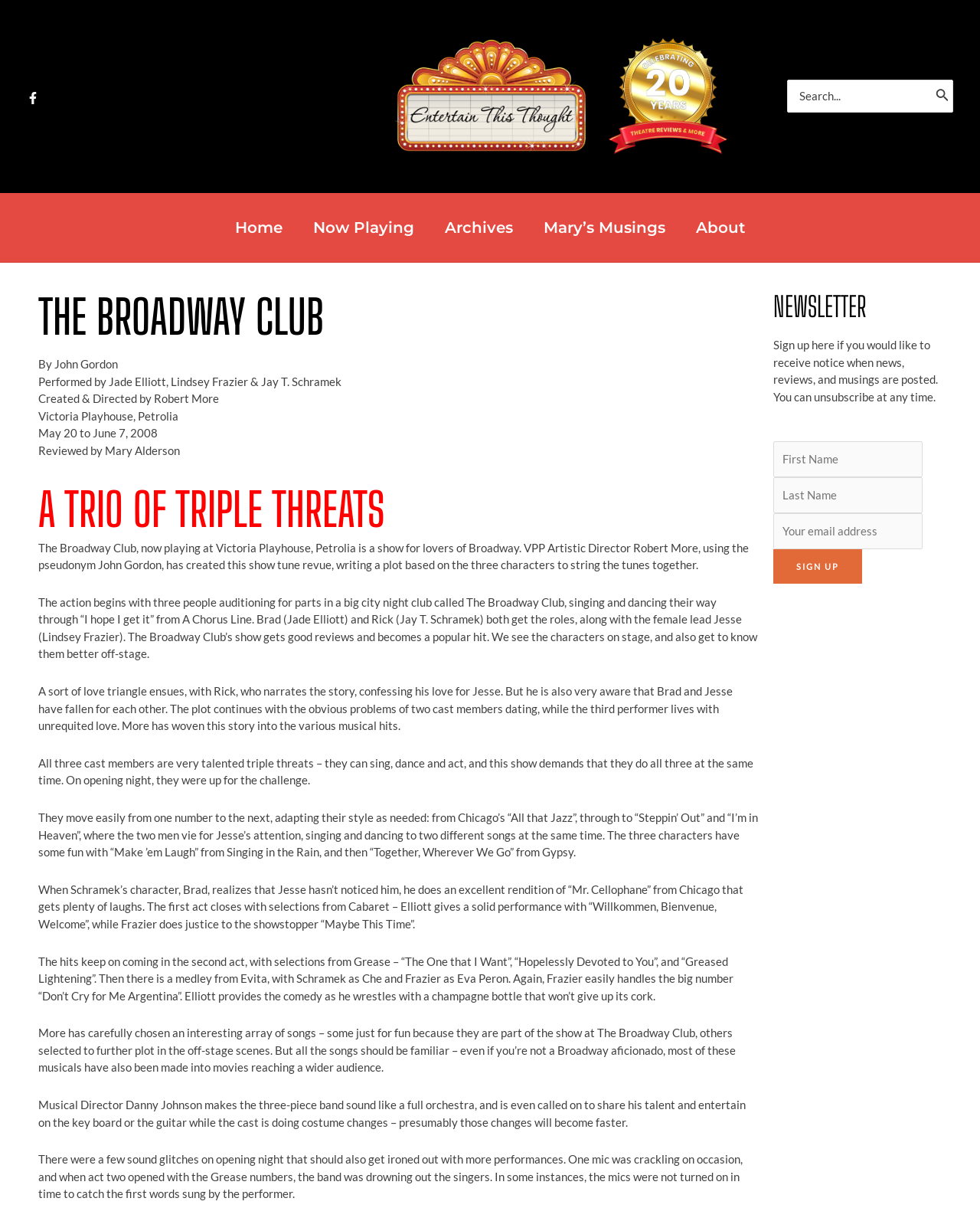What is the name of the song from Cabaret?
Please provide a comprehensive answer to the question based on the webpage screenshot.

The name of the song from Cabaret is mentioned in the text 'Elliott gives a solid performance with “Willkommen, Bienvenue, Welcome”, while Frazier does justice to the showstopper “Maybe This Time”.'